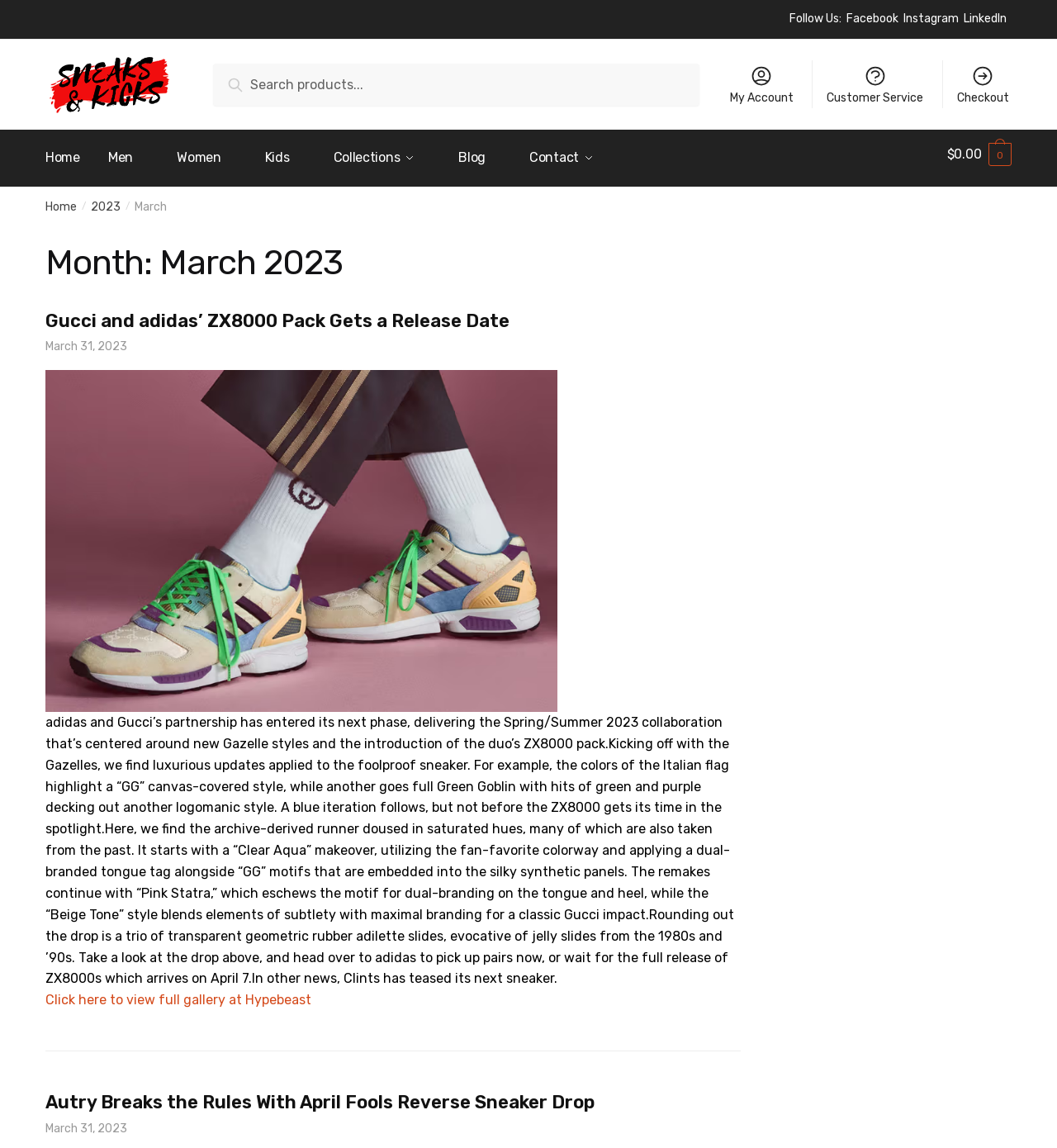Show the bounding box coordinates of the element that should be clicked to complete the task: "View the Gucci and adidas’ ZX8000 Pack article".

[0.043, 0.263, 0.482, 0.282]